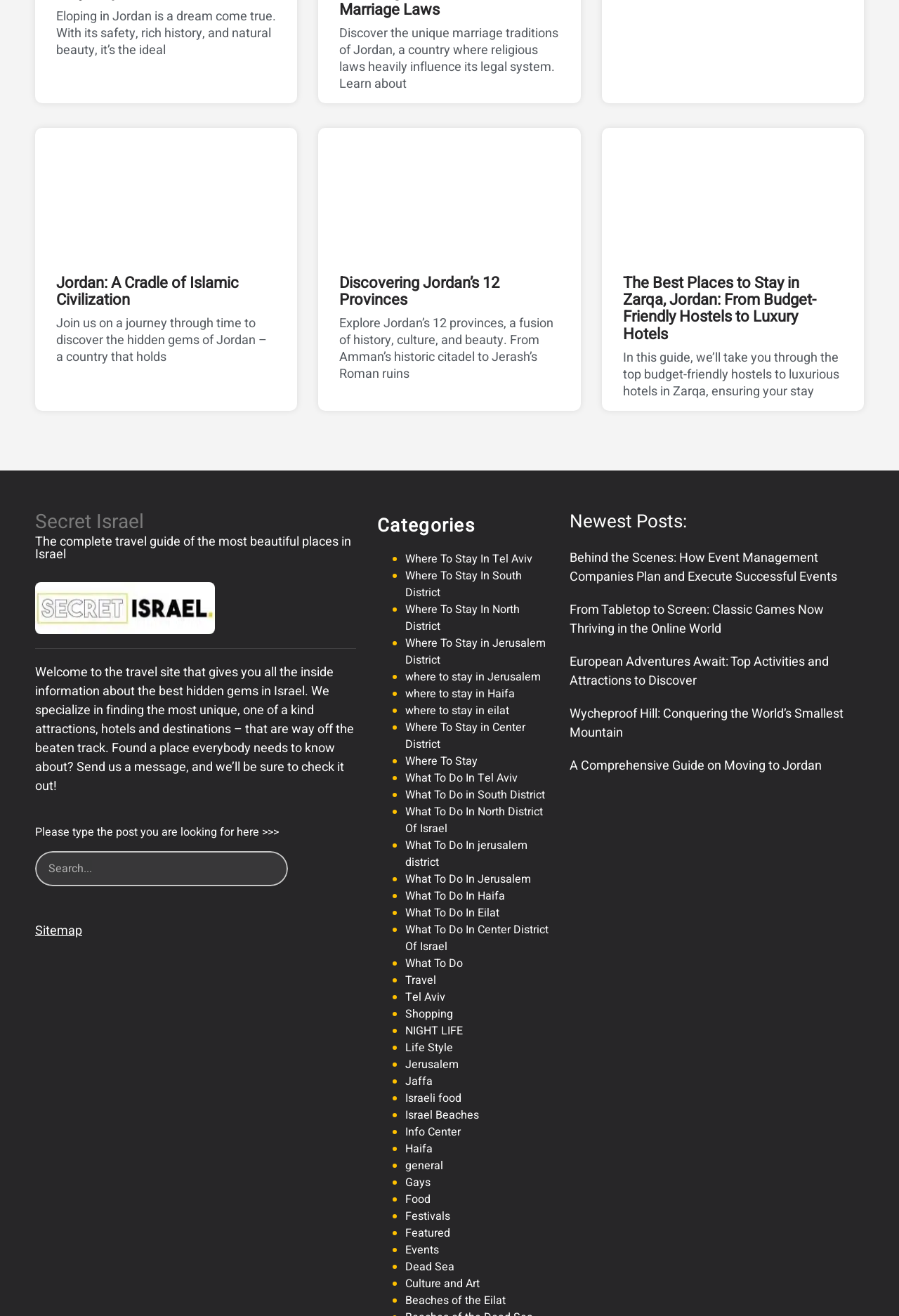Please provide the bounding box coordinates for the element that needs to be clicked to perform the instruction: "Read about Jordan: A Cradle of Islamic Civilization". The coordinates must consist of four float numbers between 0 and 1, formatted as [left, top, right, bottom].

[0.062, 0.206, 0.266, 0.236]